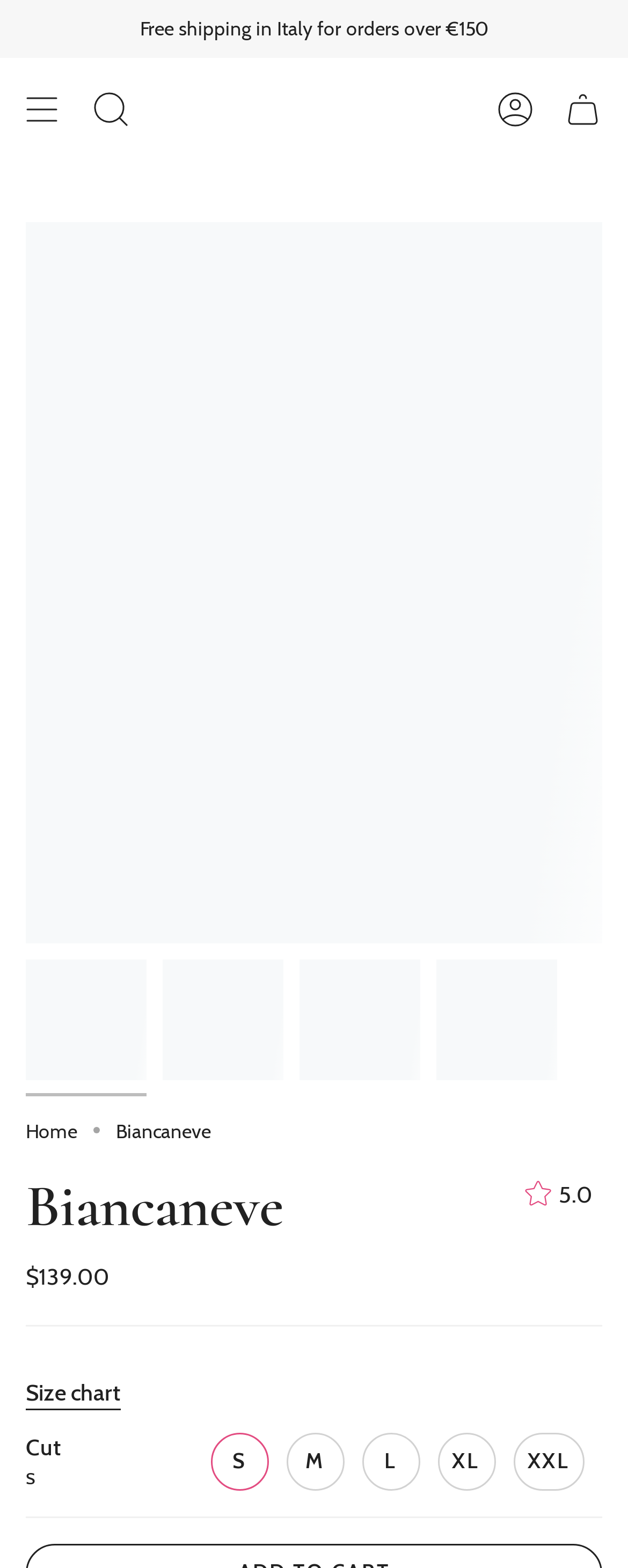Utilize the details in the image to give a detailed response to the question: What is the price of the shirt?

The answer can be found in the static text element '$139.00' on the webpage, which displays the price of the shirt.